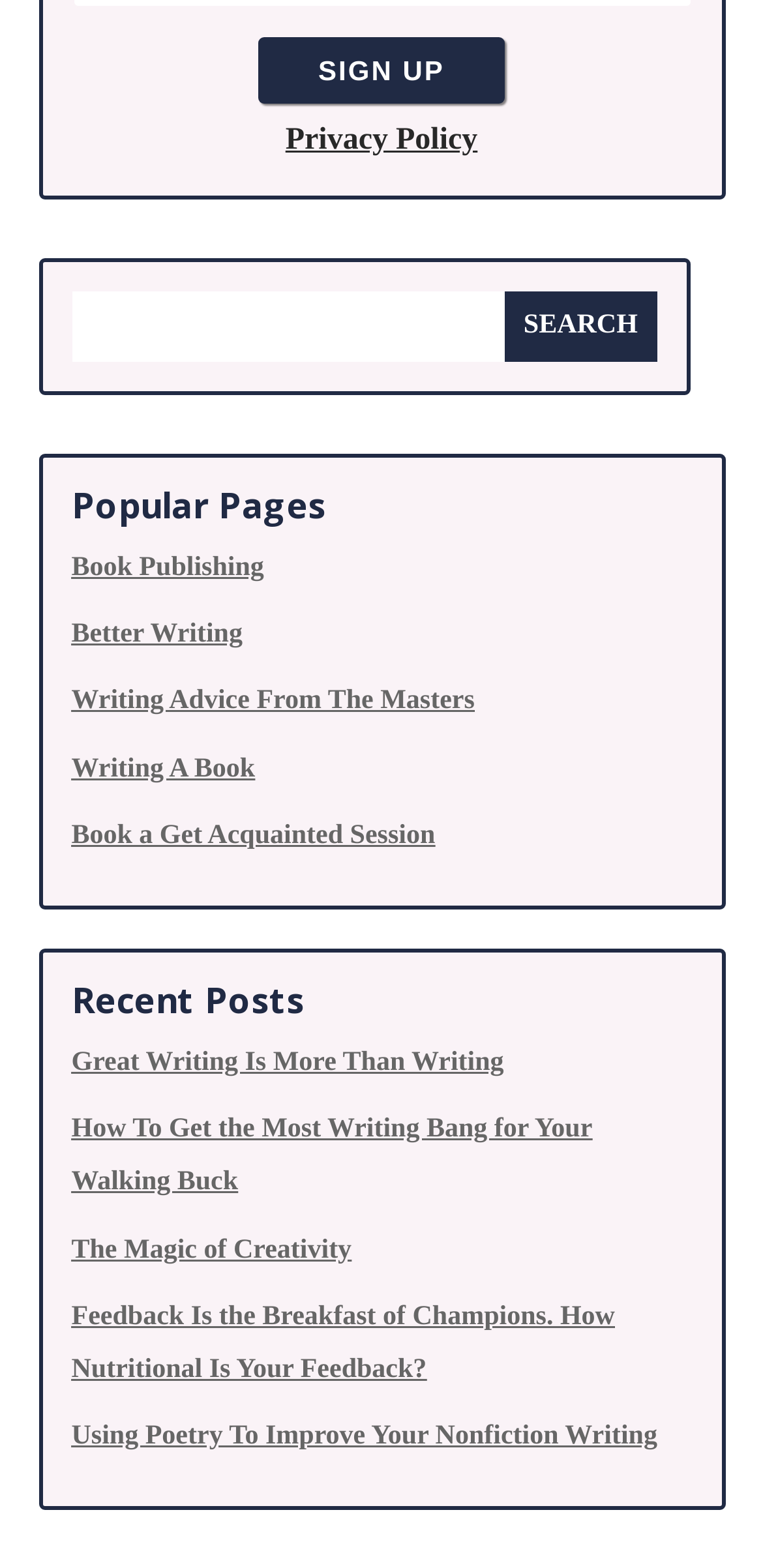What is the text on the 'Search' button?
Refer to the image and give a detailed answer to the query.

I looked at the button element with the bounding box coordinates [0.66, 0.186, 0.861, 0.231] and found the StaticText element with the text 'SEARCH' inside it.